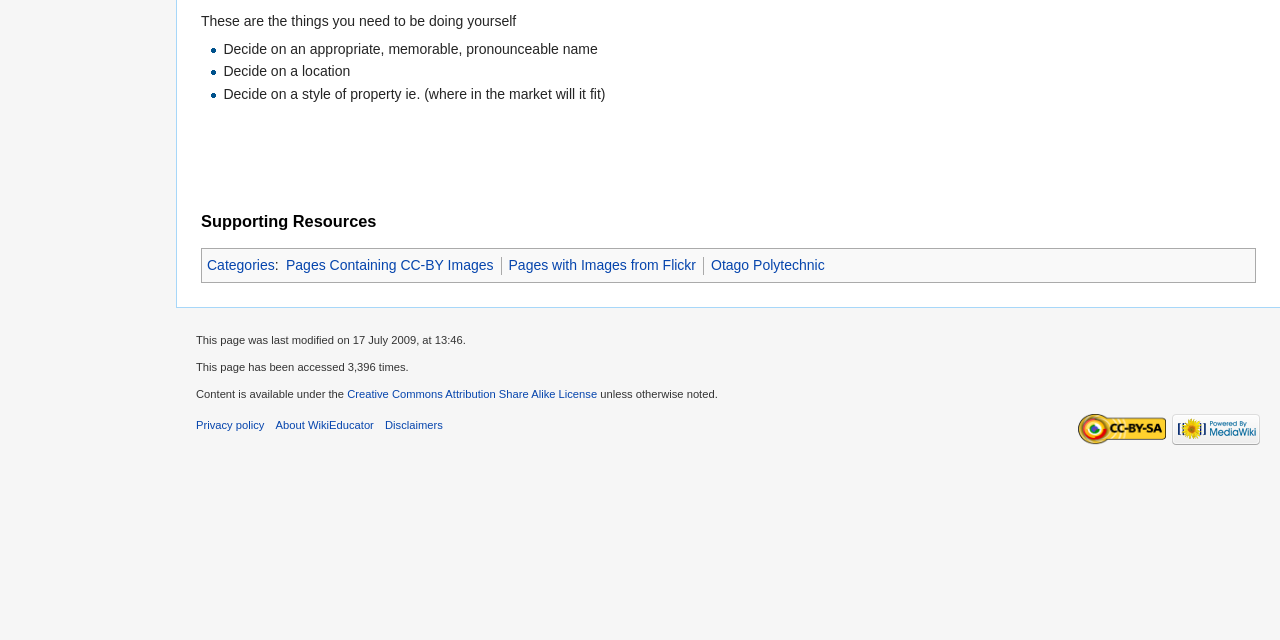Determine the bounding box for the HTML element described here: "Privacy policy". The coordinates should be given as [left, top, right, bottom] with each number being a float between 0 and 1.

[0.153, 0.654, 0.207, 0.673]